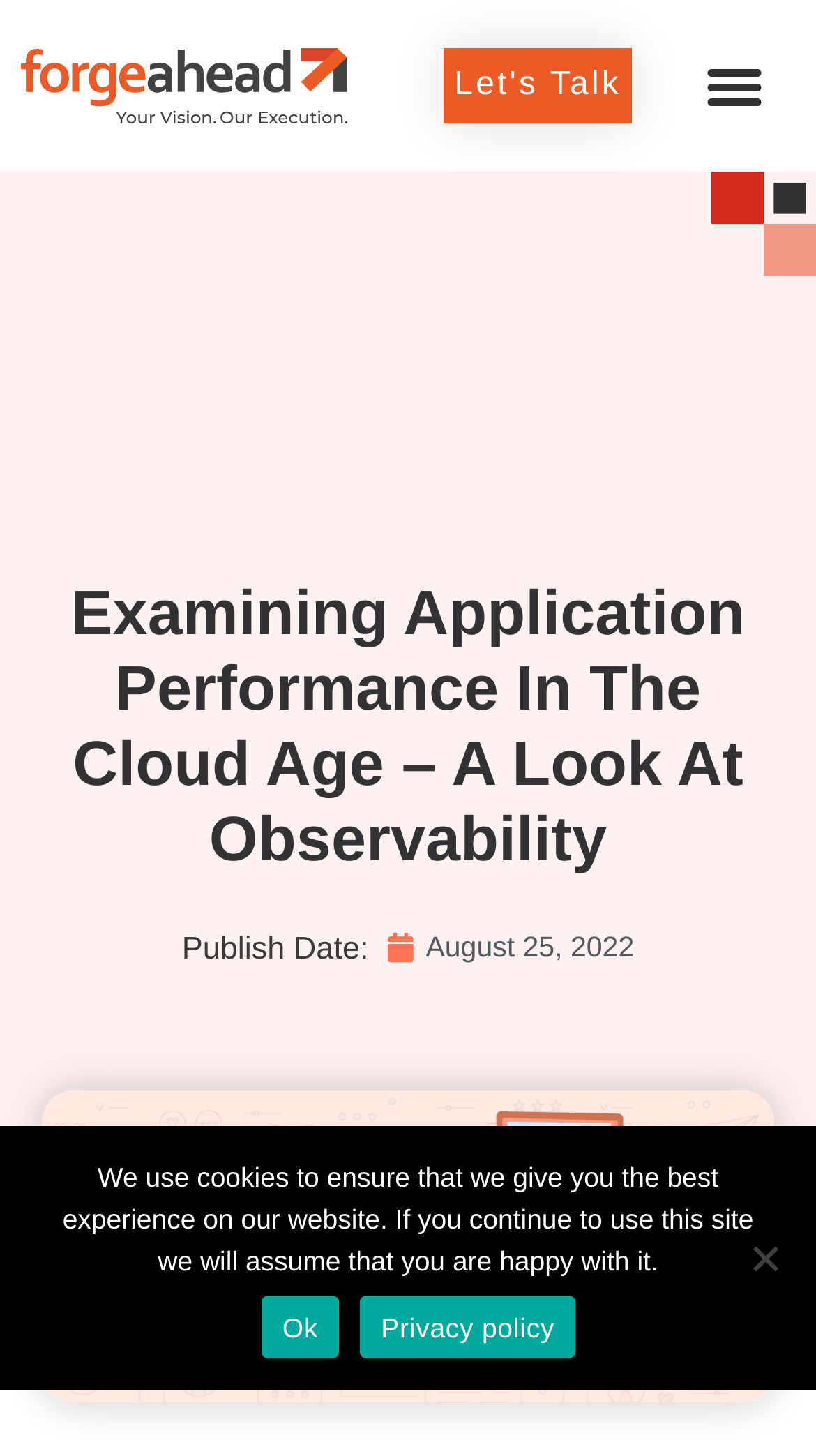Please determine the bounding box coordinates for the element with the description: "parent_node: OUTDOOR SUMMER PROJECTS".

None